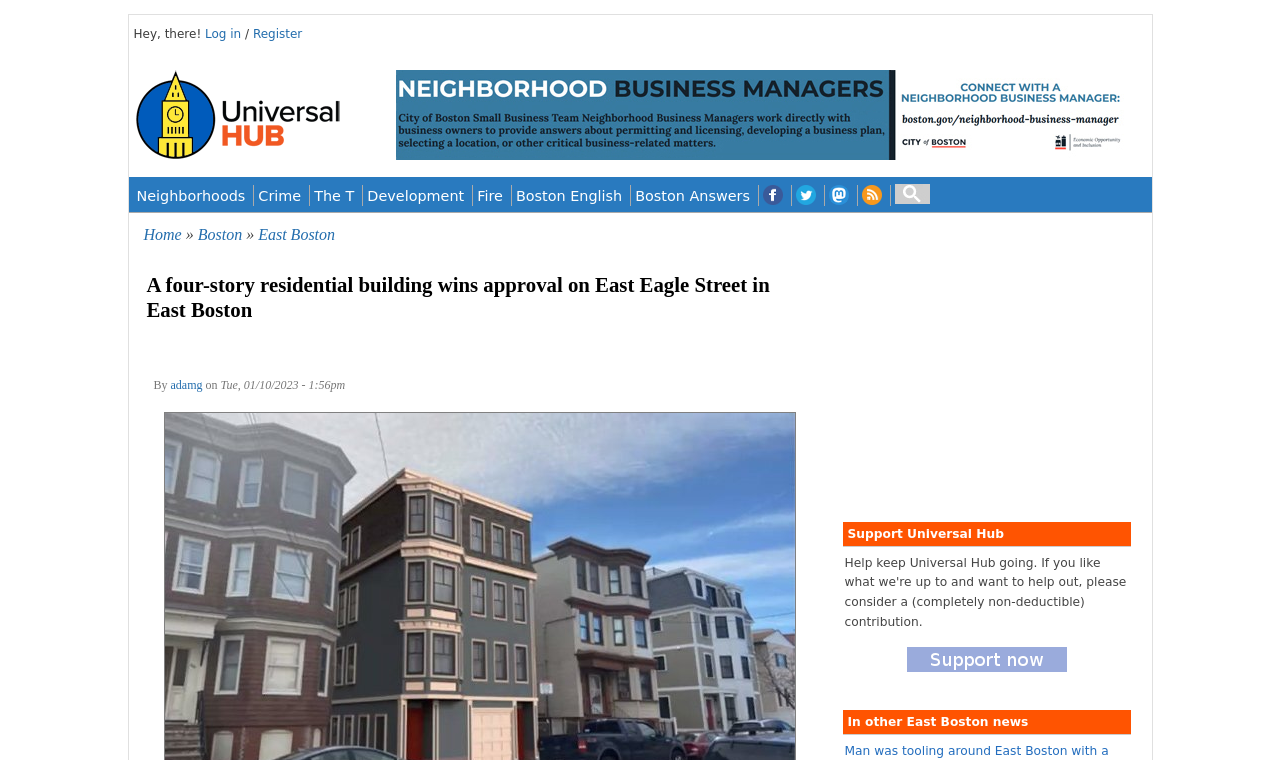What type of building was approved on East Eagle Street?
Carefully analyze the image and provide a thorough answer to the question.

The webpage describes a news article about a zoning board of appeal approving plans to replace a triple decker with a new four-story, six-unit condo building, so the answer is a condo building.